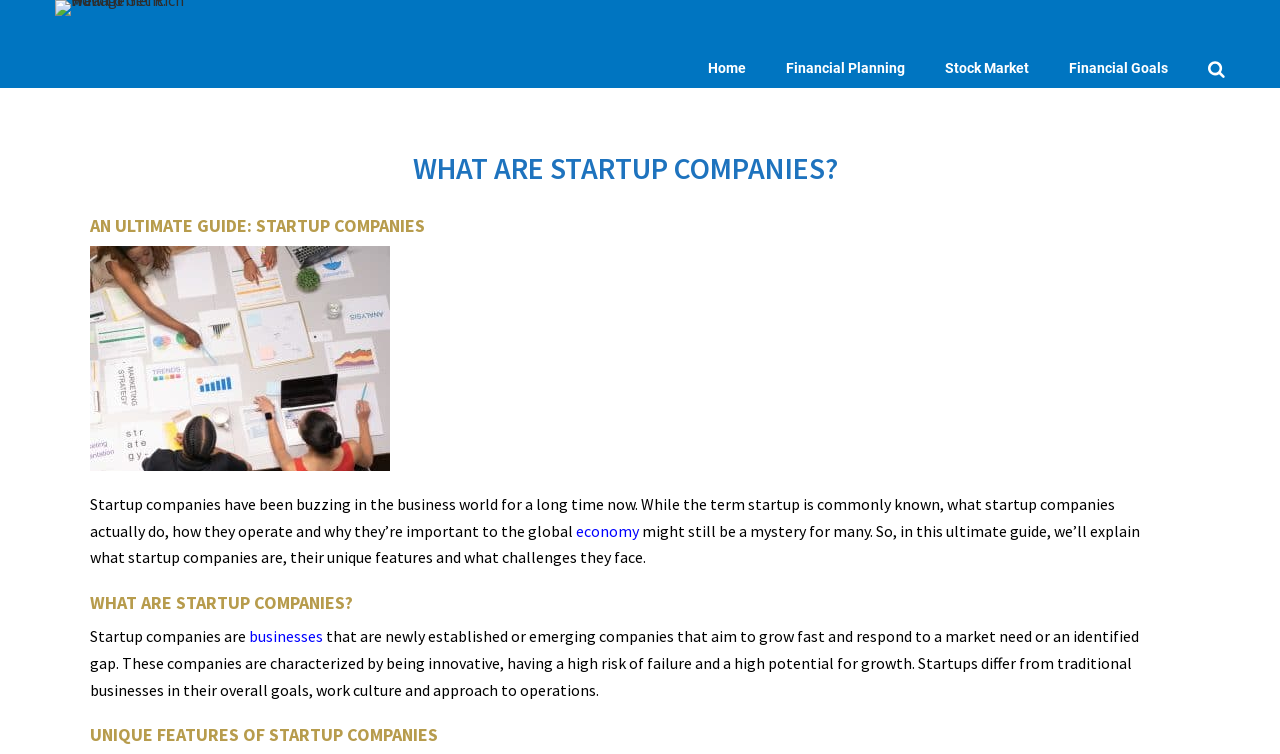Please give a concise answer to this question using a single word or phrase: 
What is the relationship between startup companies and the economy?

Important